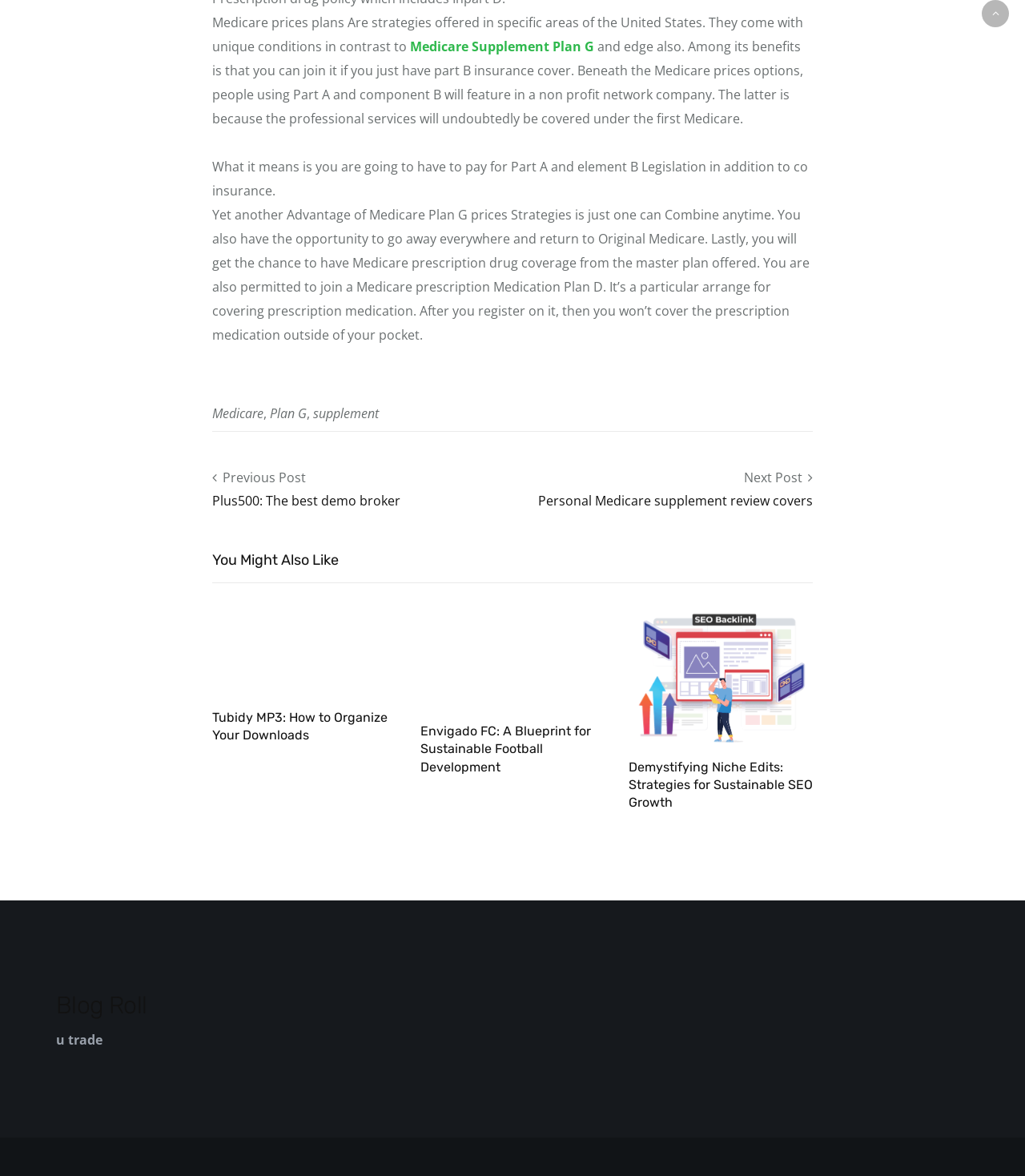Given the description: "Medicare", determine the bounding box coordinates of the UI element. The coordinates should be formatted as four float numbers between 0 and 1, [left, top, right, bottom].

[0.207, 0.344, 0.257, 0.359]